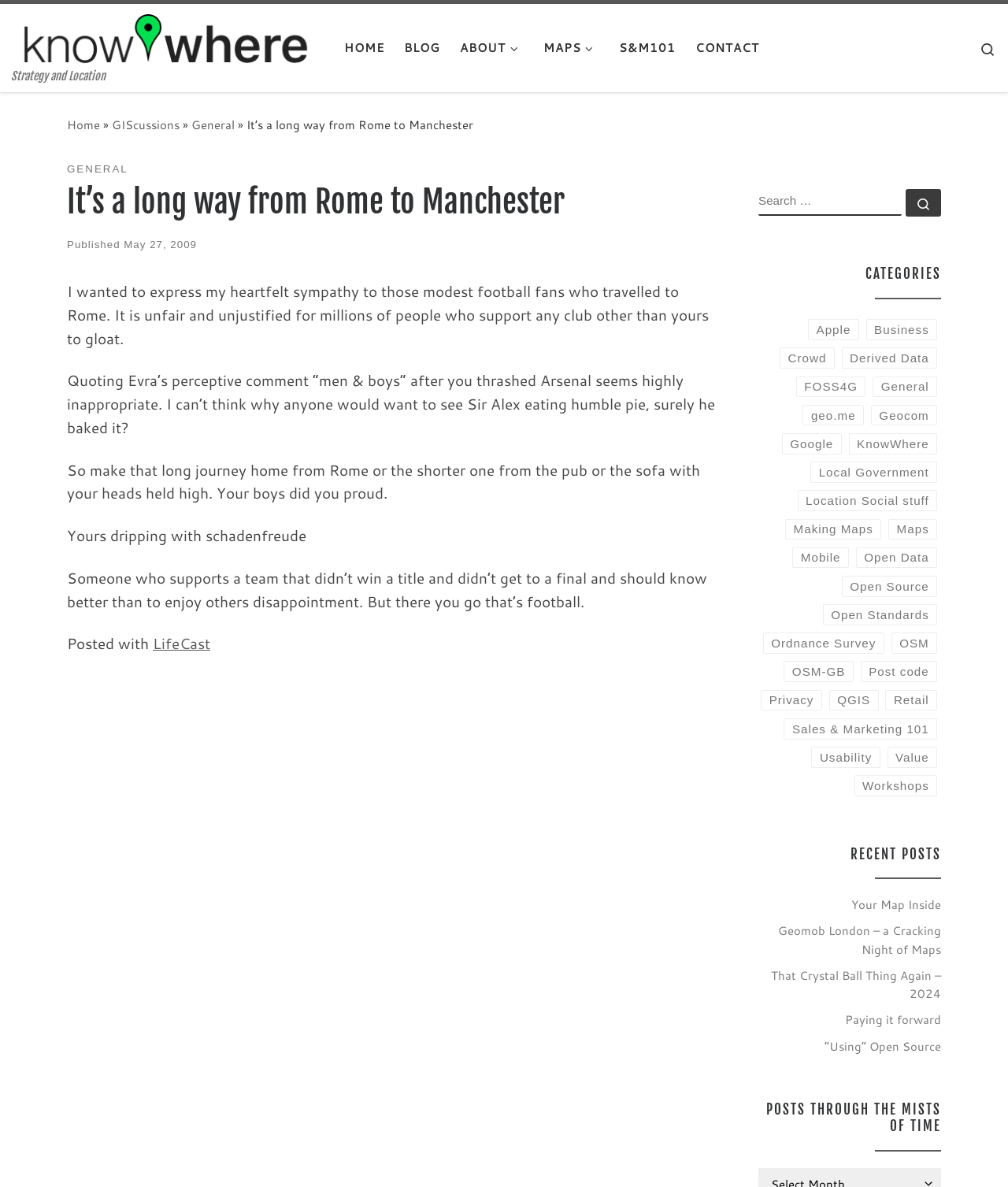What is the category of the post?
Look at the image and answer with only one word or phrase.

General